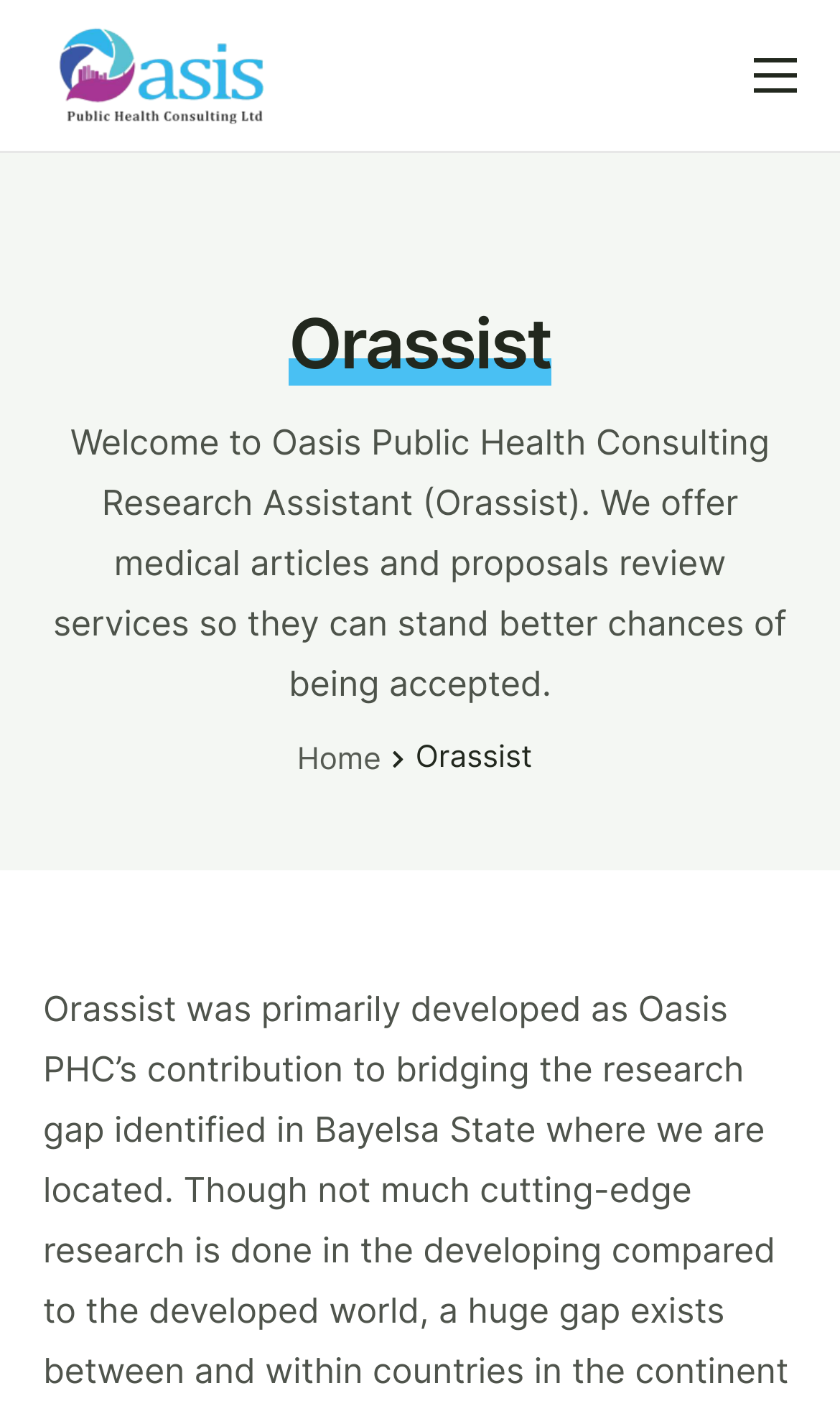Please find the bounding box for the UI element described by: "parent_node: Home aria-label="hamburger-icon"".

[0.897, 0.041, 0.949, 0.066]